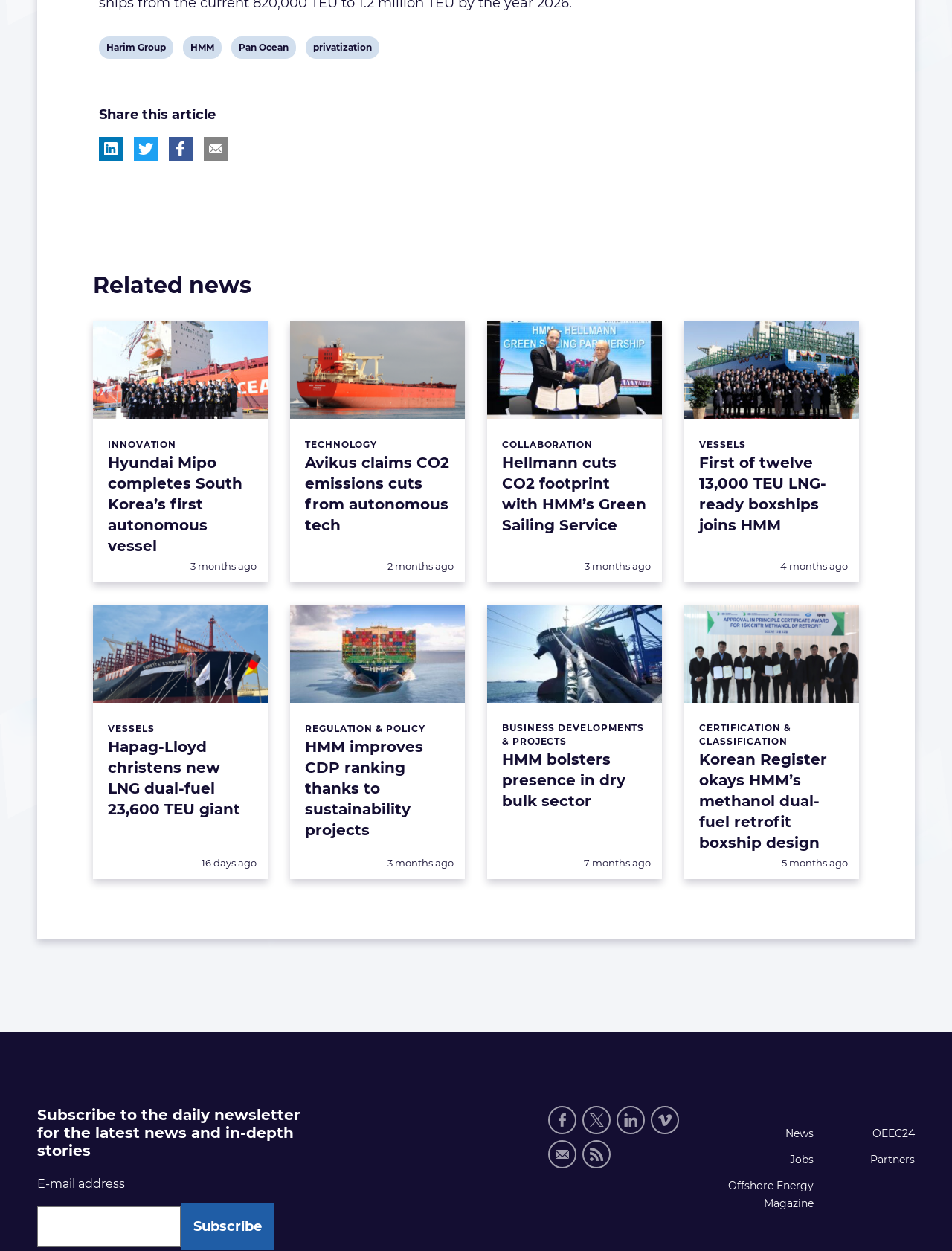What is the purpose of the textbox at the bottom of the webpage?
Using the visual information from the image, give a one-word or short-phrase answer.

Enter email address